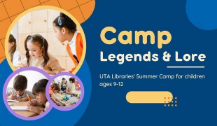Generate an elaborate caption for the image.

The image promotes the "Legends & Lore" summer camp offered by UTA Libraries, designed for children aged 9 to 12. It features a vibrant and playful design, showcasing interactive activities that participants can expect. The text prominently displays "Camp Legends & Lore," emphasizing the engaging experiences available. Accompanying images illustrate children participating in creative projects and games, highlighting the camp's focus on storytelling, gaming, and exploration of artificial intelligence. This engaging environment aims to inspire young minds and foster their imaginations in a fun and educational setting.